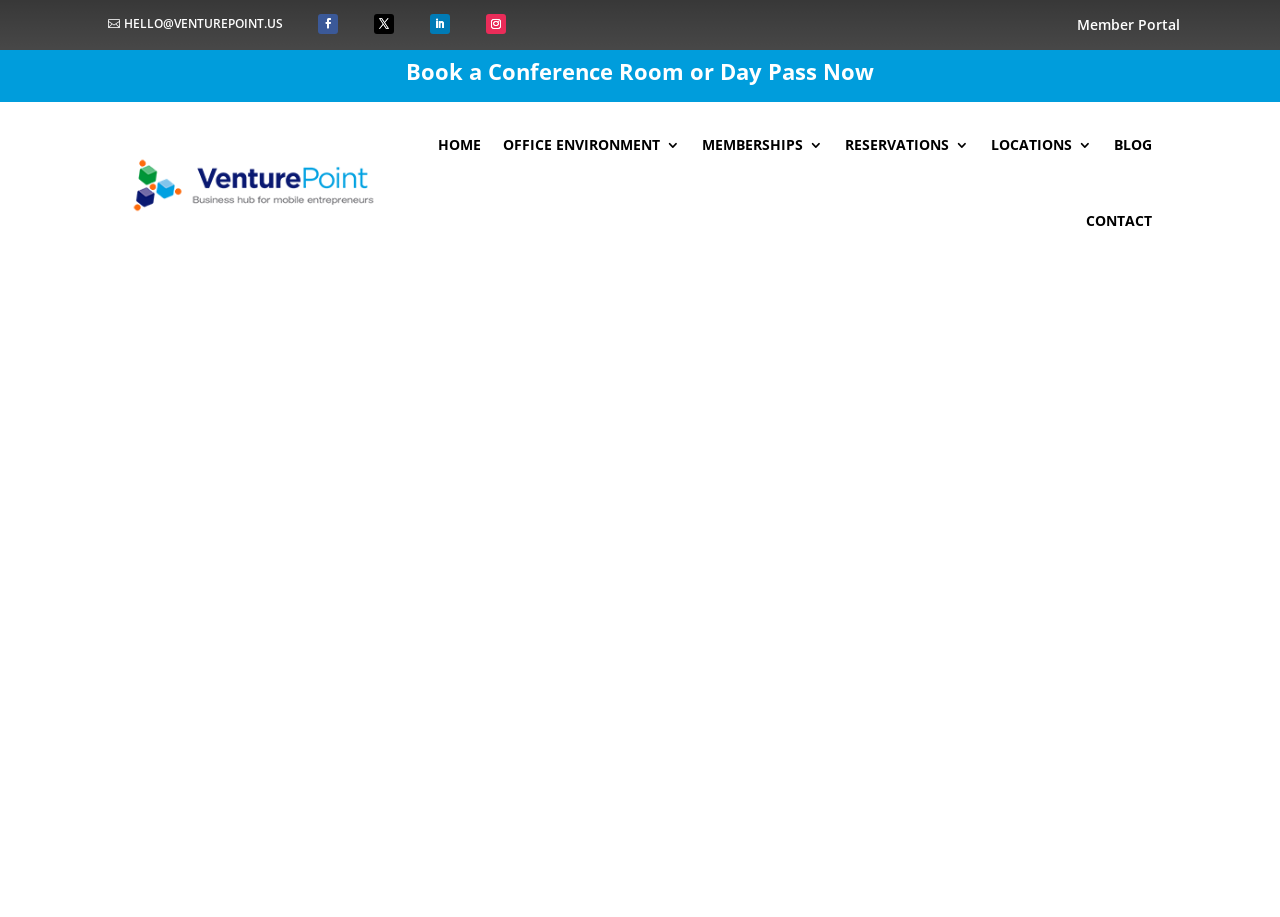Extract the bounding box coordinates of the UI element described: "Health and Safety Policy". Provide the coordinates in the format [left, top, right, bottom] with values ranging from 0 to 1.

[0.583, 0.652, 0.712, 0.673]